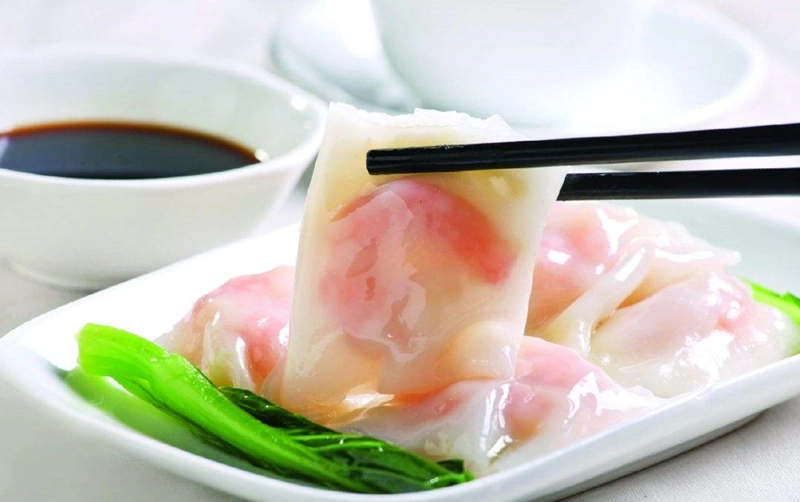Explain in detail what you see in the image.

This image showcases a delicious plate of steamed vermicelli rolls, a popular Cantonese delicacy often enjoyed as a snack. The rolls are tender and translucent, revealing a delicate filling that includes shrimp, which can be seen peeking through the rice noodle wrapper. One roll is being lifted with chopsticks, highlighting its silky texture. Accompanying the dish is a side of dark soy sauce in a small bowl, perfect for dipping, alongside vibrant green bok choy that adds a touch of color and freshness to the plate. This dish exemplifies the rich culinary traditions of Guangdong, celebrated for its unique flavors and textures.